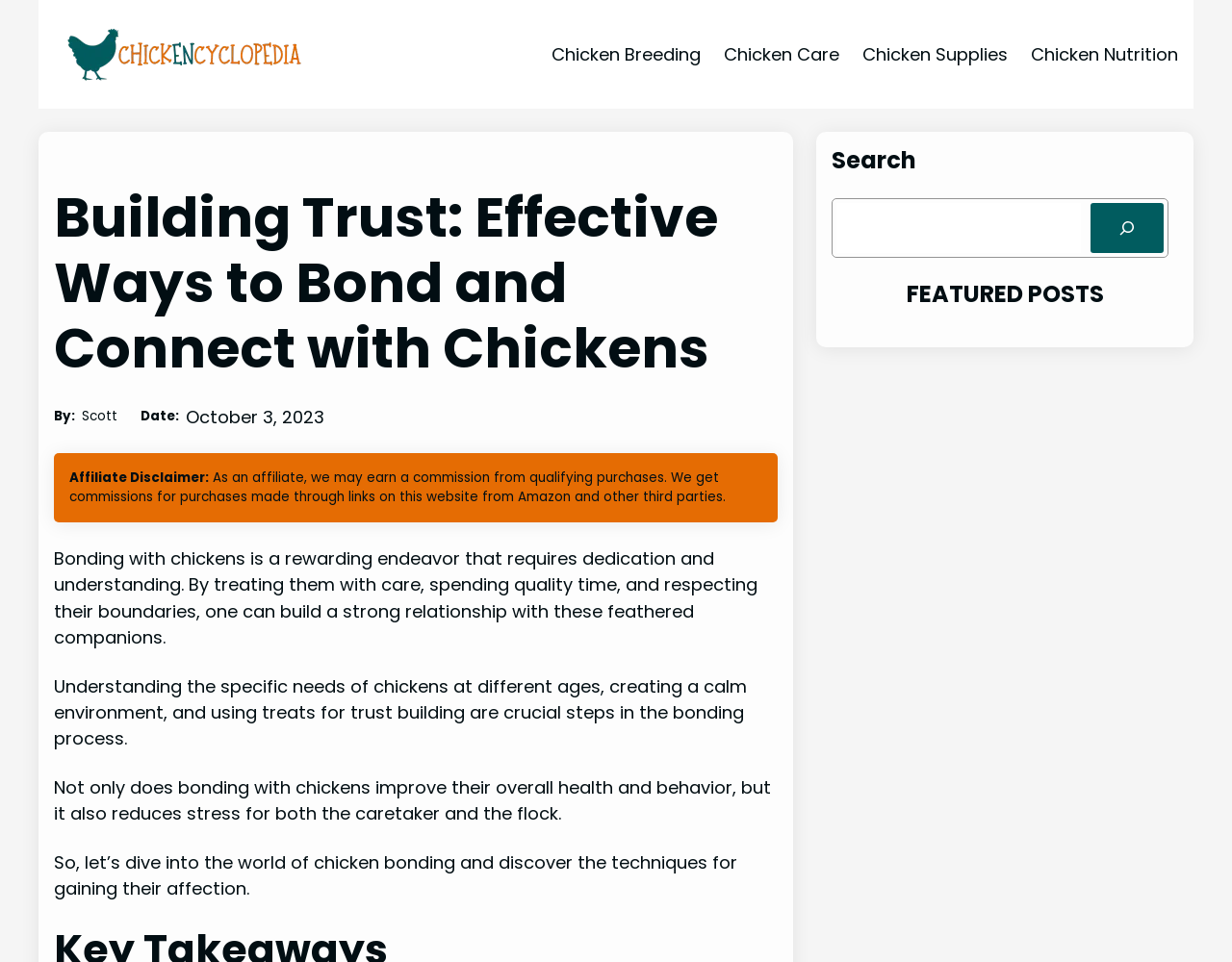Locate the bounding box of the user interface element based on this description: "Chicken Breeding".

[0.448, 0.043, 0.569, 0.07]